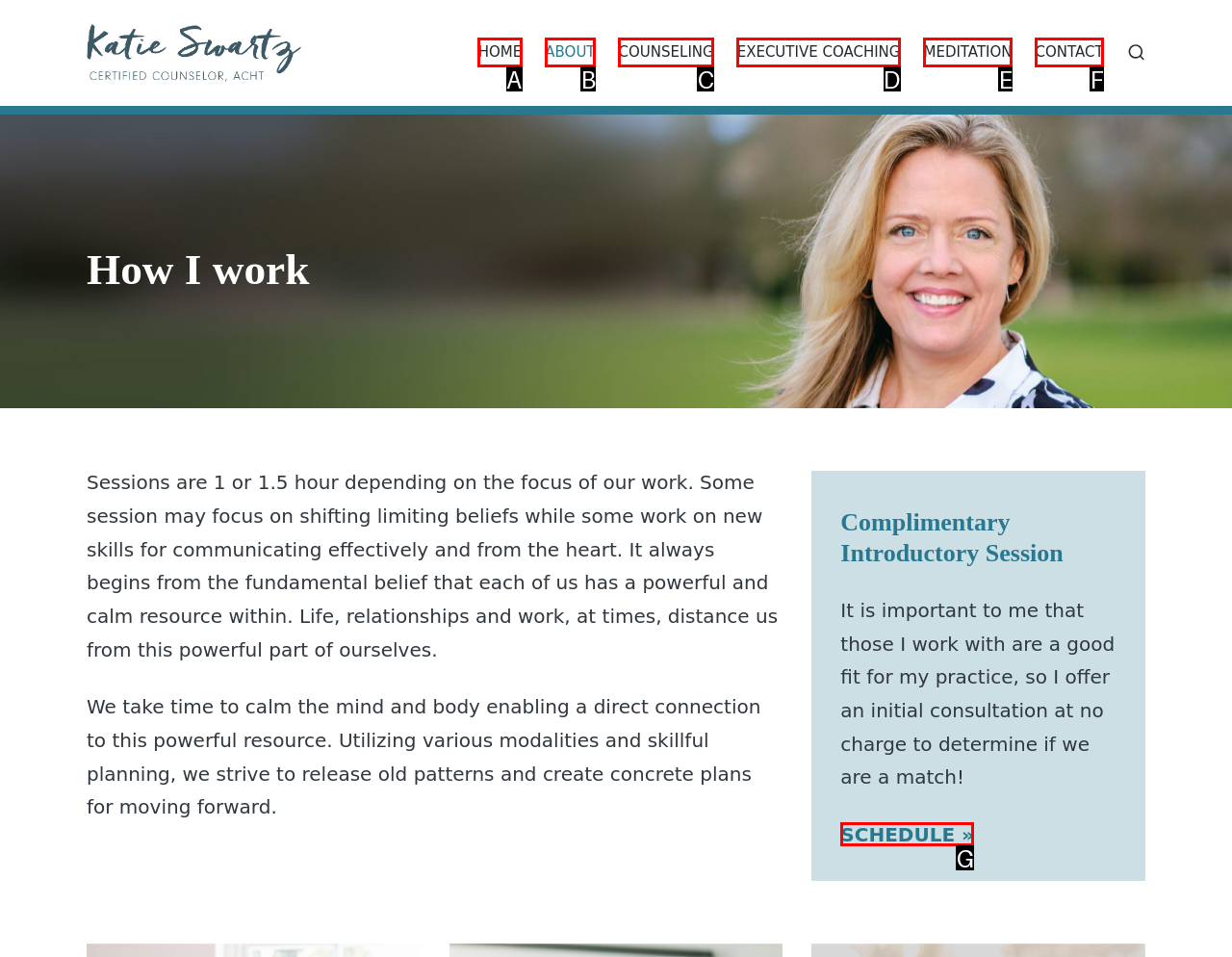From the choices given, find the HTML element that matches this description: HOME. Answer with the letter of the selected option directly.

A